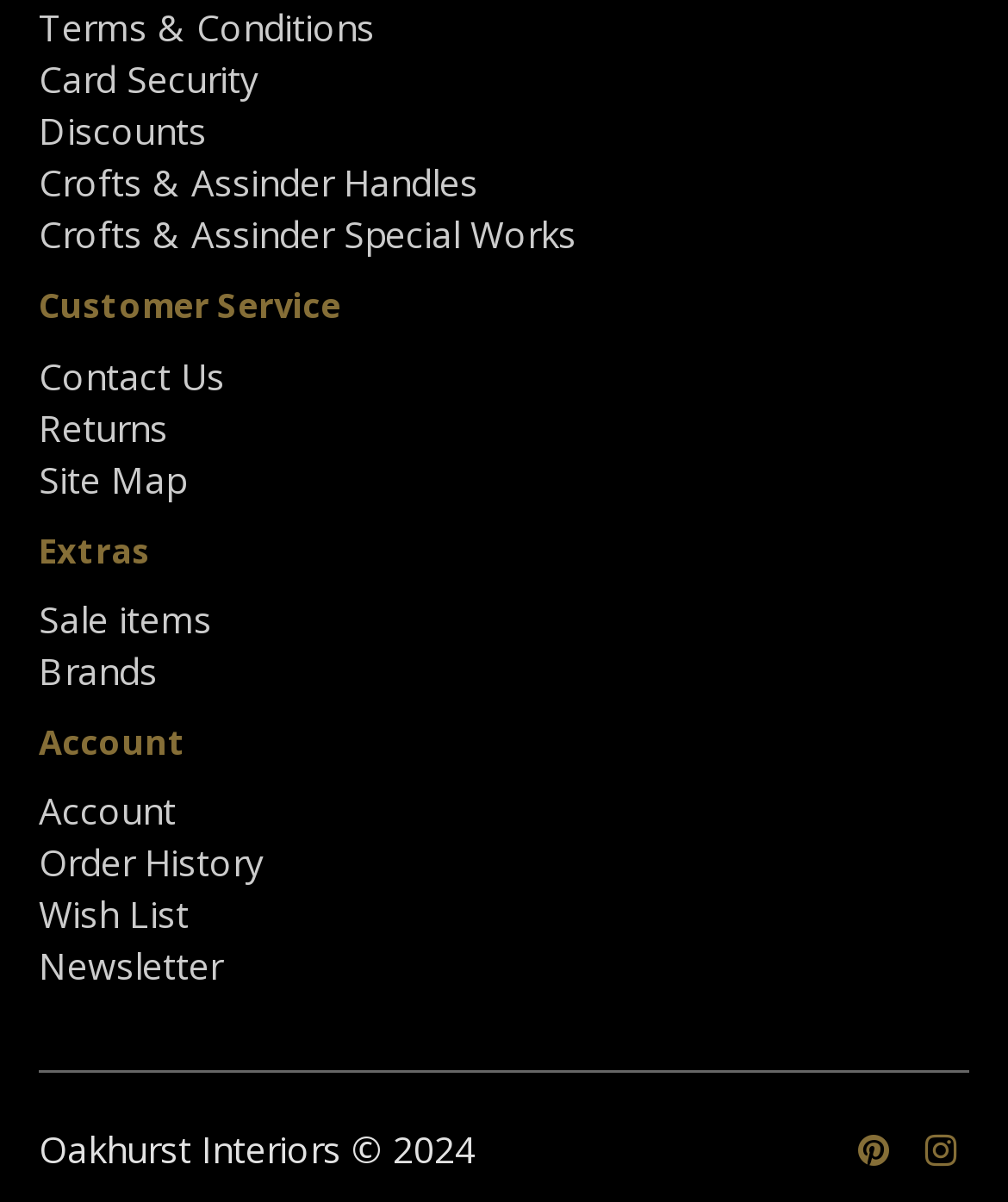Identify the bounding box coordinates of the part that should be clicked to carry out this instruction: "Contact customer service".

[0.038, 0.292, 0.223, 0.333]